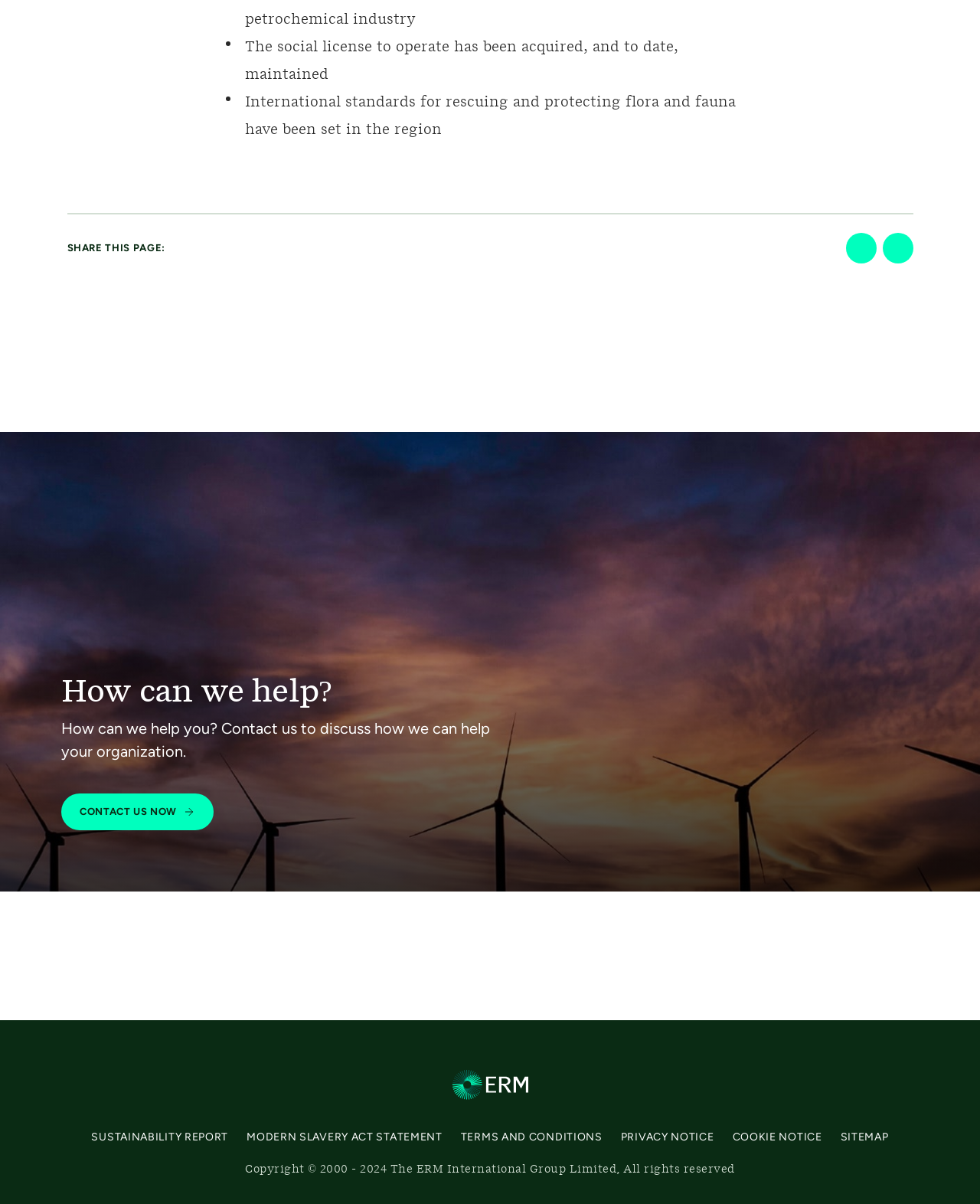Please identify the bounding box coordinates of where to click in order to follow the instruction: "Click the 'ERM Logo' link".

[0.461, 0.888, 0.539, 0.913]